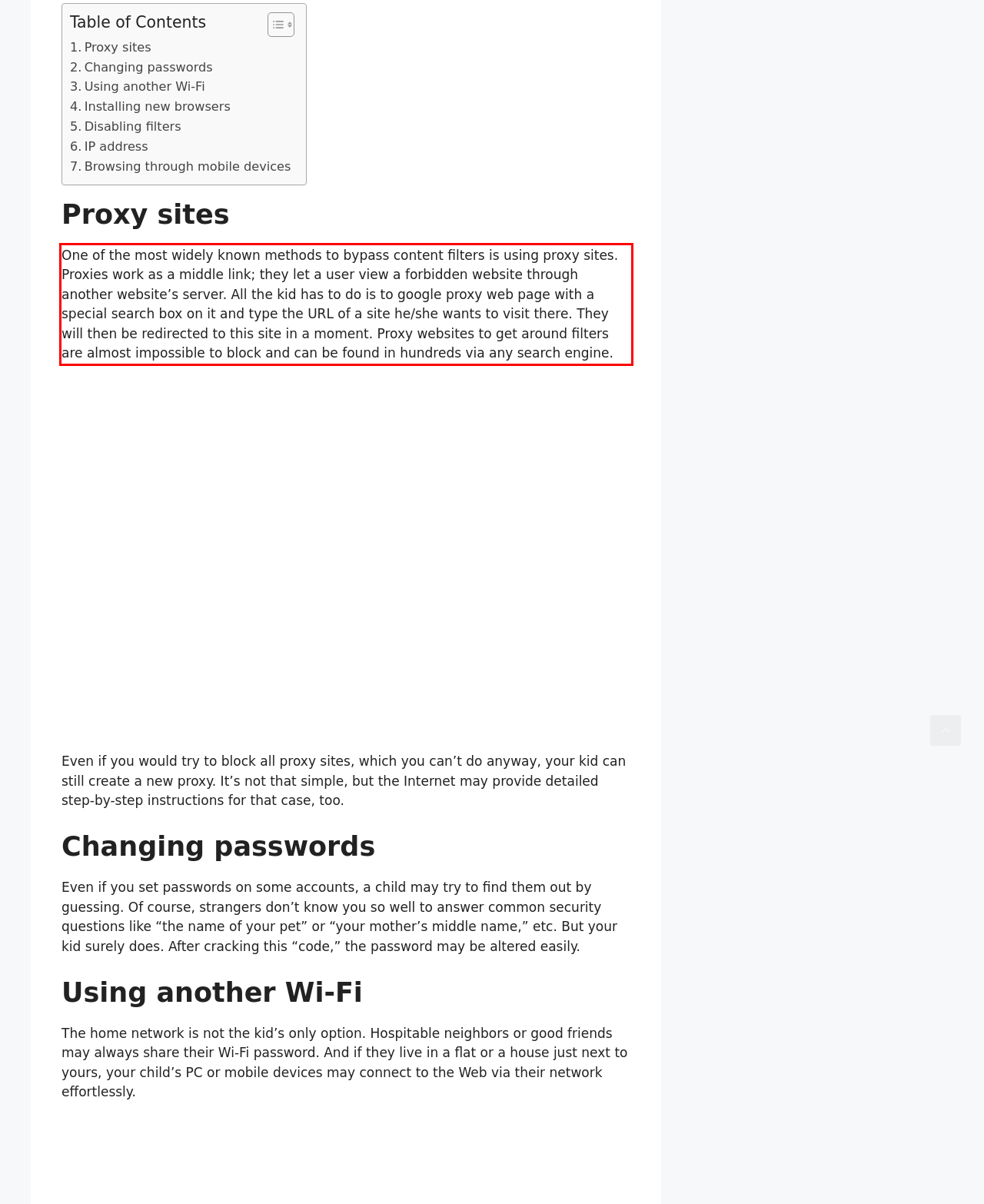Identify and transcribe the text content enclosed by the red bounding box in the given screenshot.

One of the most widely known methods to bypass content filters is using proxy sites. Proxies work as a middle link; they let a user view a forbidden website through another website’s server. All the kid has to do is to google proxy web page with a special search box on it and type the URL of a site he/she wants to visit there. They will then be redirected to this site in a moment. Proxy websites to get around filters are almost impossible to block and can be found in hundreds via any search engine.